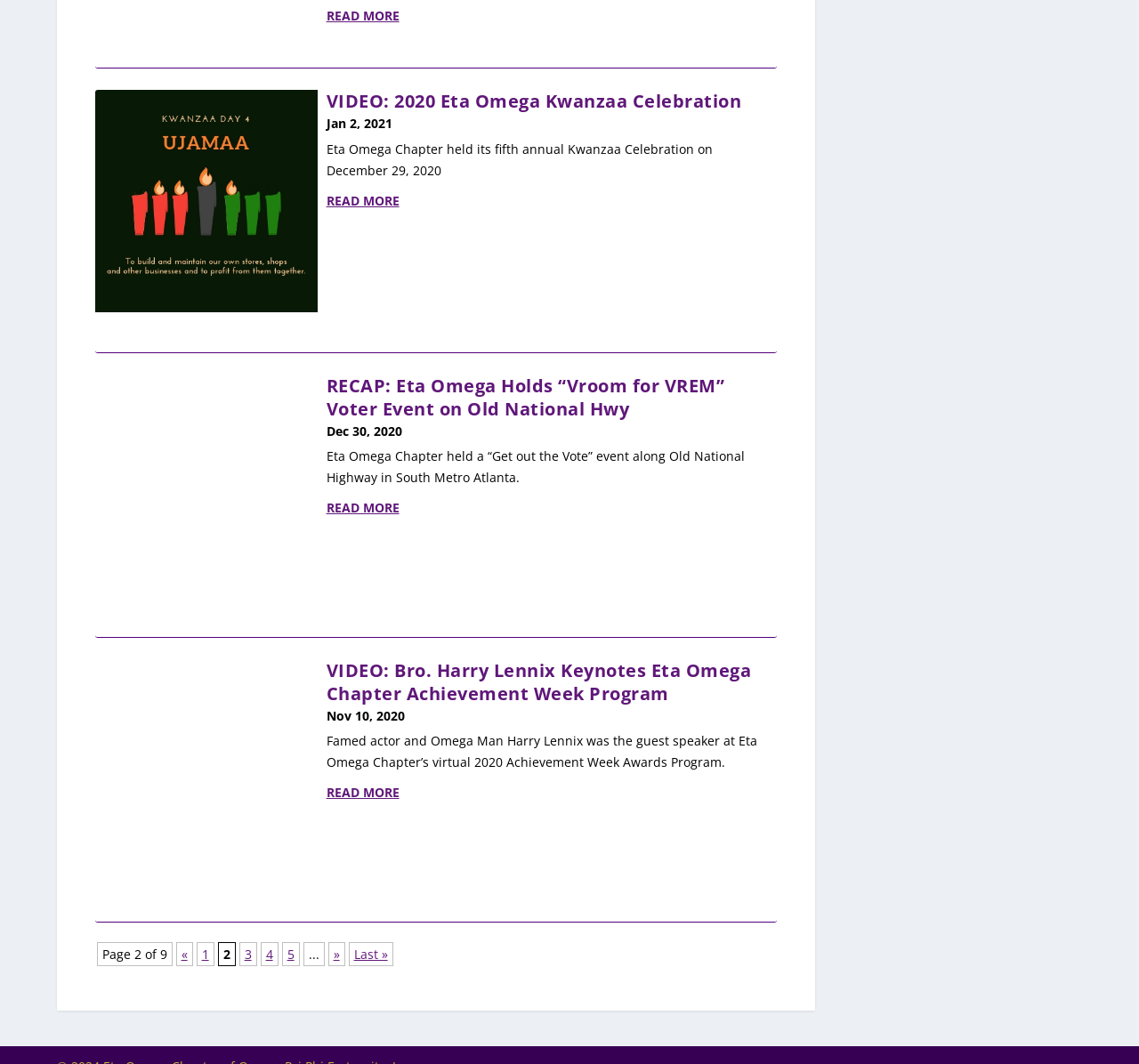Locate the bounding box coordinates of the segment that needs to be clicked to meet this instruction: "Click the 'READ MORE' button".

[0.083, 0.167, 0.682, 0.187]